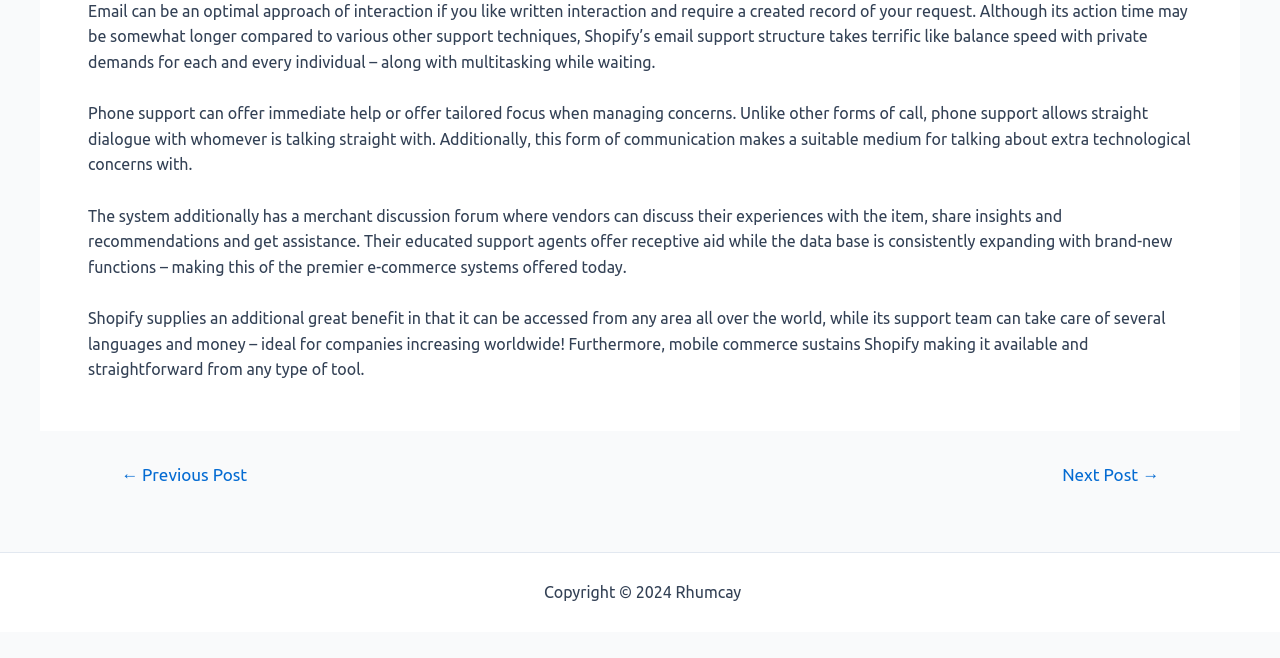What is the benefit of Shopify's global accessibility?
Look at the webpage screenshot and answer the question with a detailed explanation.

Shopify supplies an additional great benefit in that it can be accessed from any area all over the world, while its support team can take care of several languages and money – ideal for companies increasing worldwide!